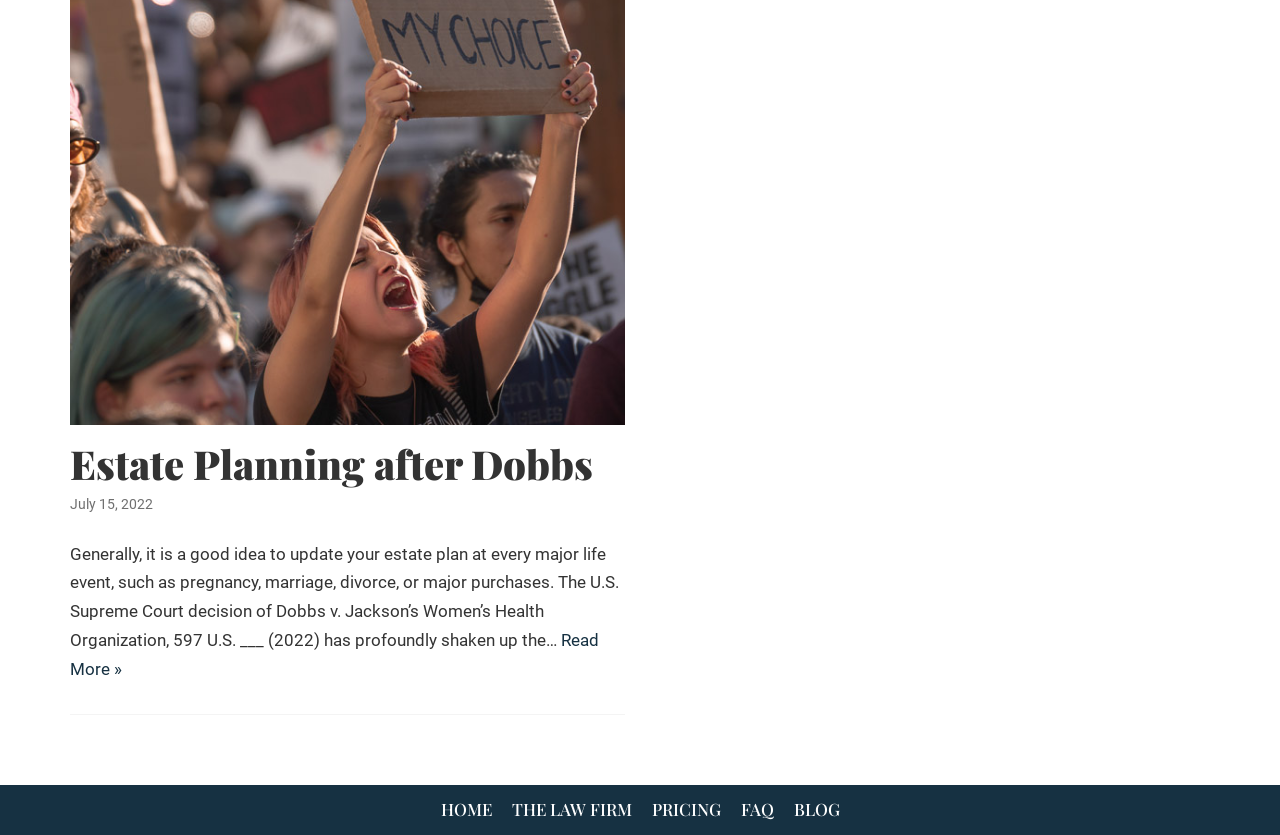Kindly provide the bounding box coordinates of the section you need to click on to fulfill the given instruction: "Read the blog".

[0.62, 0.954, 0.656, 0.986]